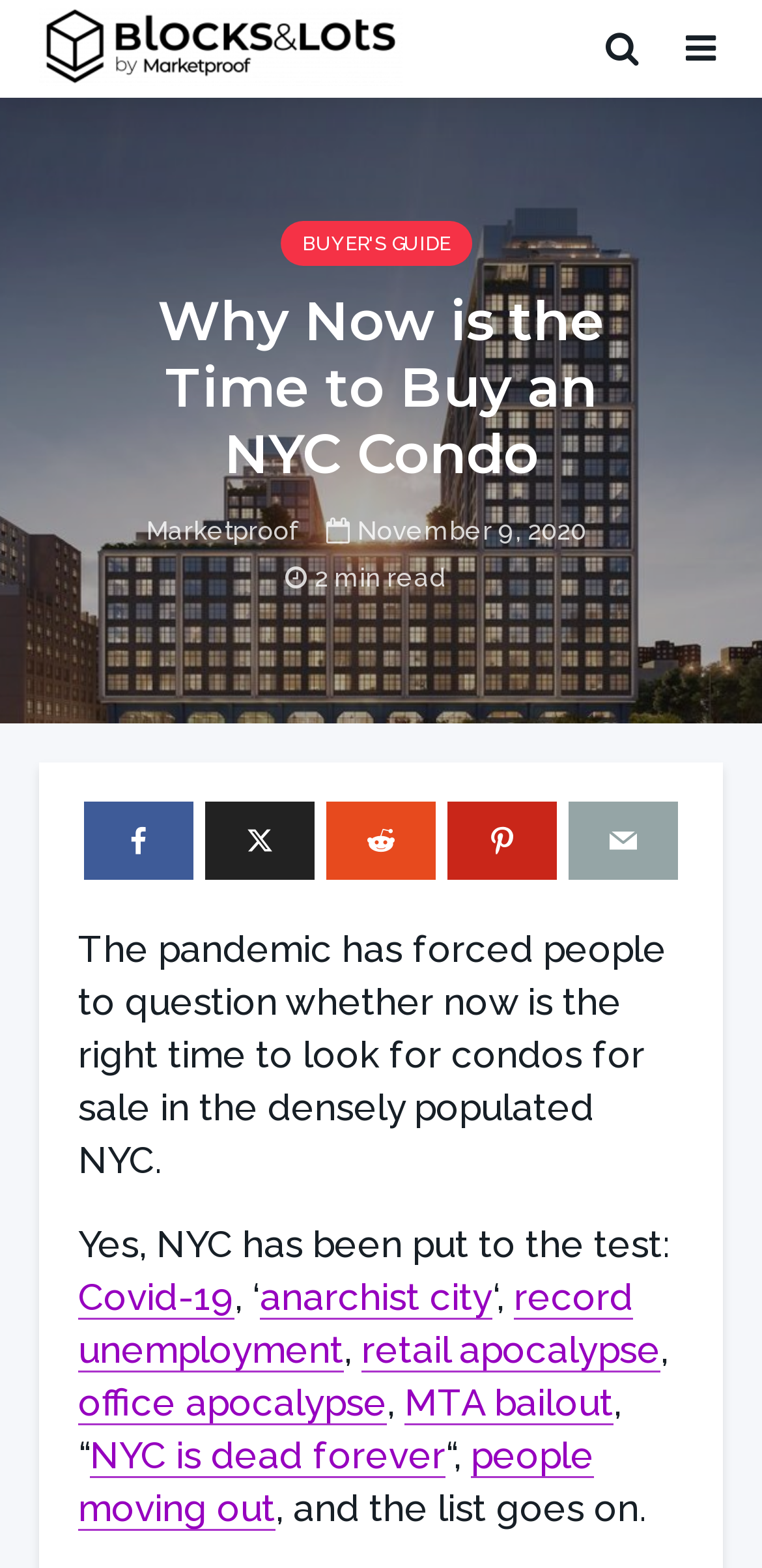Predict the bounding box coordinates of the area that should be clicked to accomplish the following instruction: "Learn more about Covid-19". The bounding box coordinates should consist of four float numbers between 0 and 1, i.e., [left, top, right, bottom].

[0.103, 0.813, 0.308, 0.842]